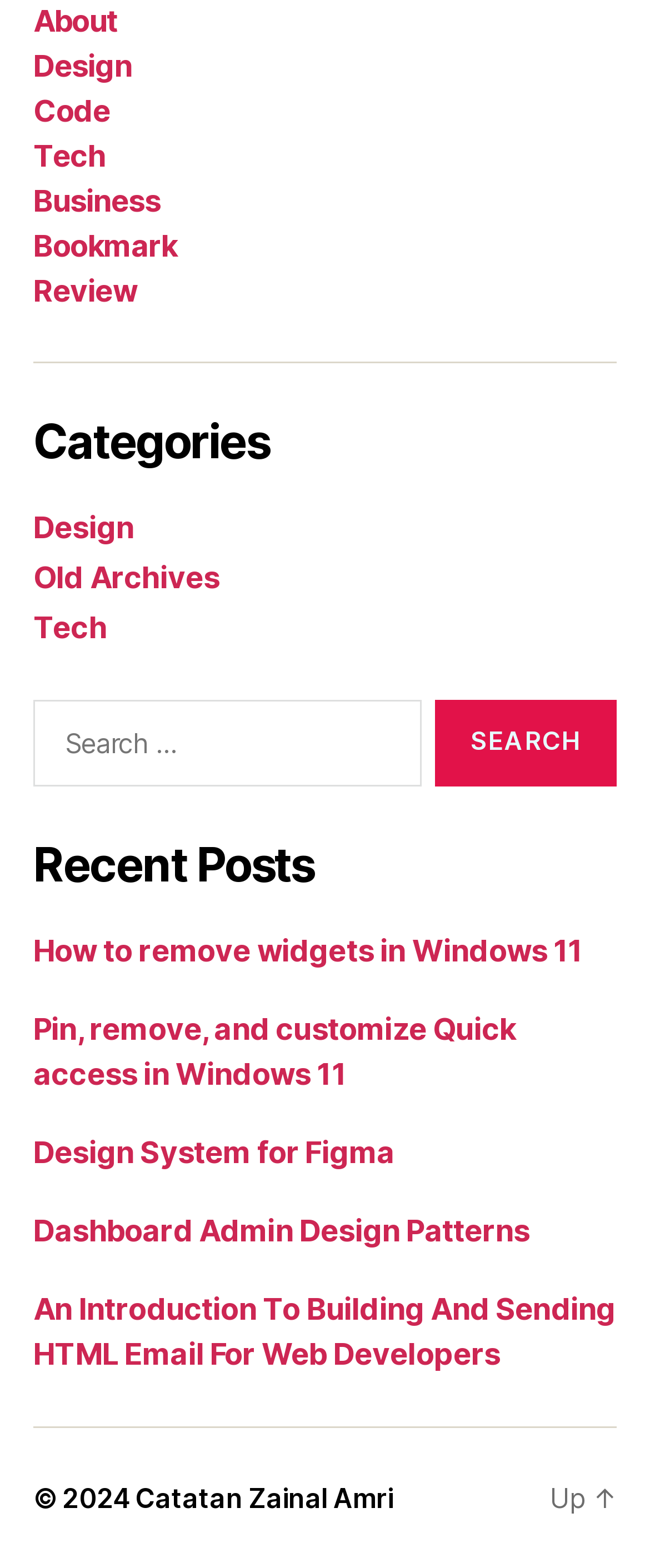Please determine the bounding box coordinates of the section I need to click to accomplish this instruction: "View KommissarReb's profile".

None